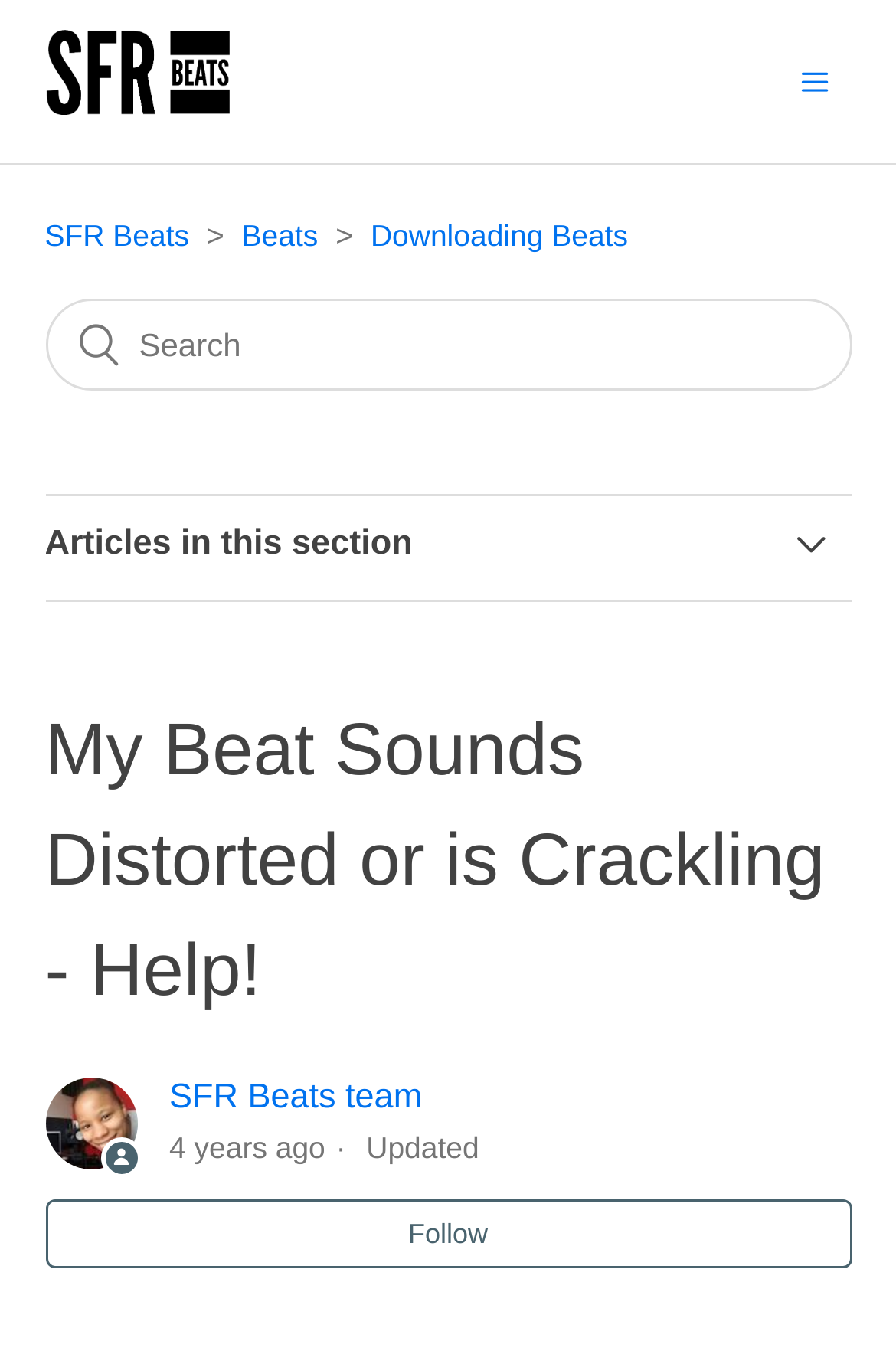Please identify the bounding box coordinates of the element that needs to be clicked to execute the following command: "Click the Palani panchamirtham – 200g link". Provide the bounding box using four float numbers between 0 and 1, formatted as [left, top, right, bottom].

None